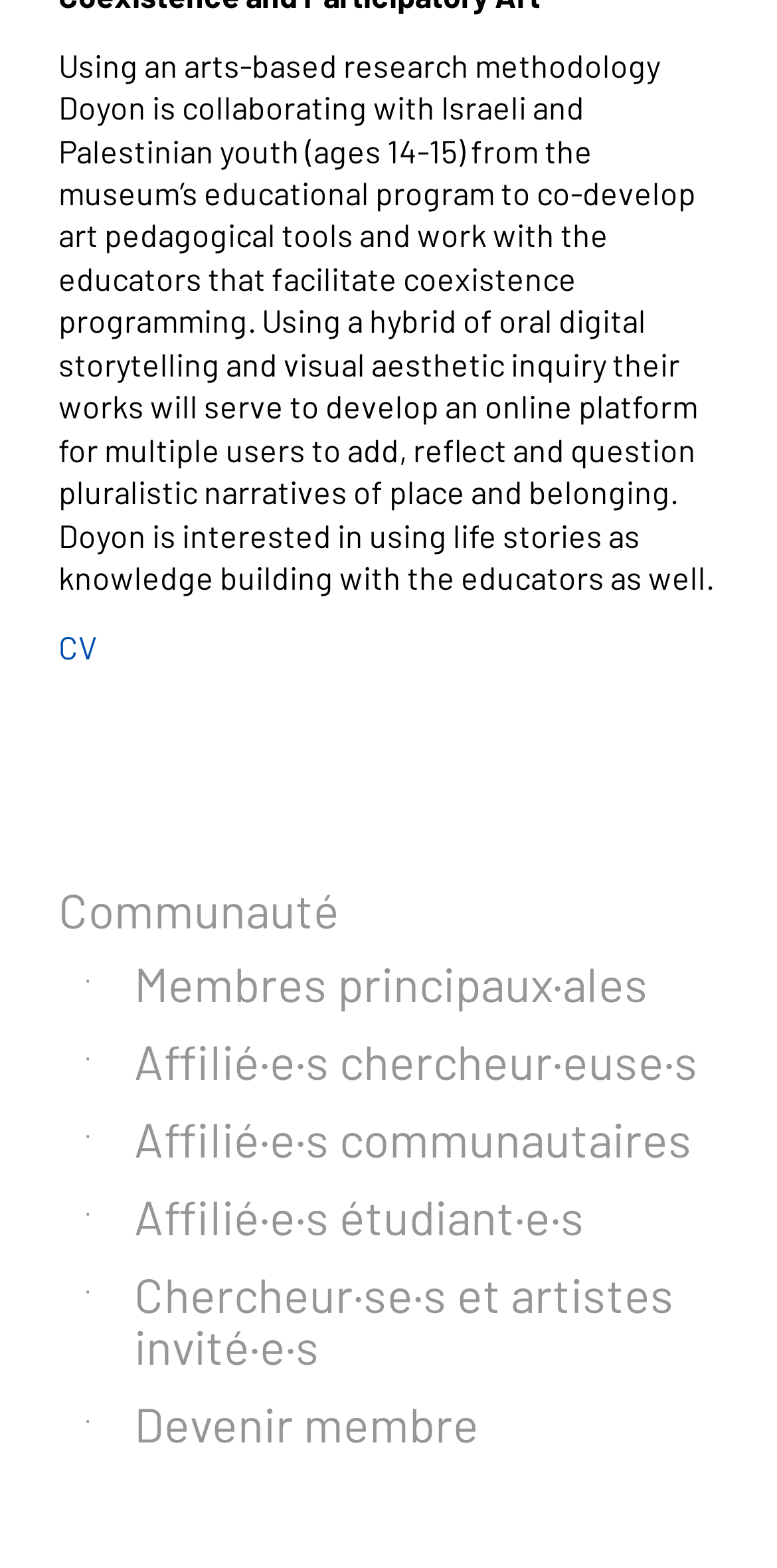Determine the bounding box coordinates of the area to click in order to meet this instruction: "See Membres principaux·ales".

[0.142, 0.604, 0.925, 0.653]